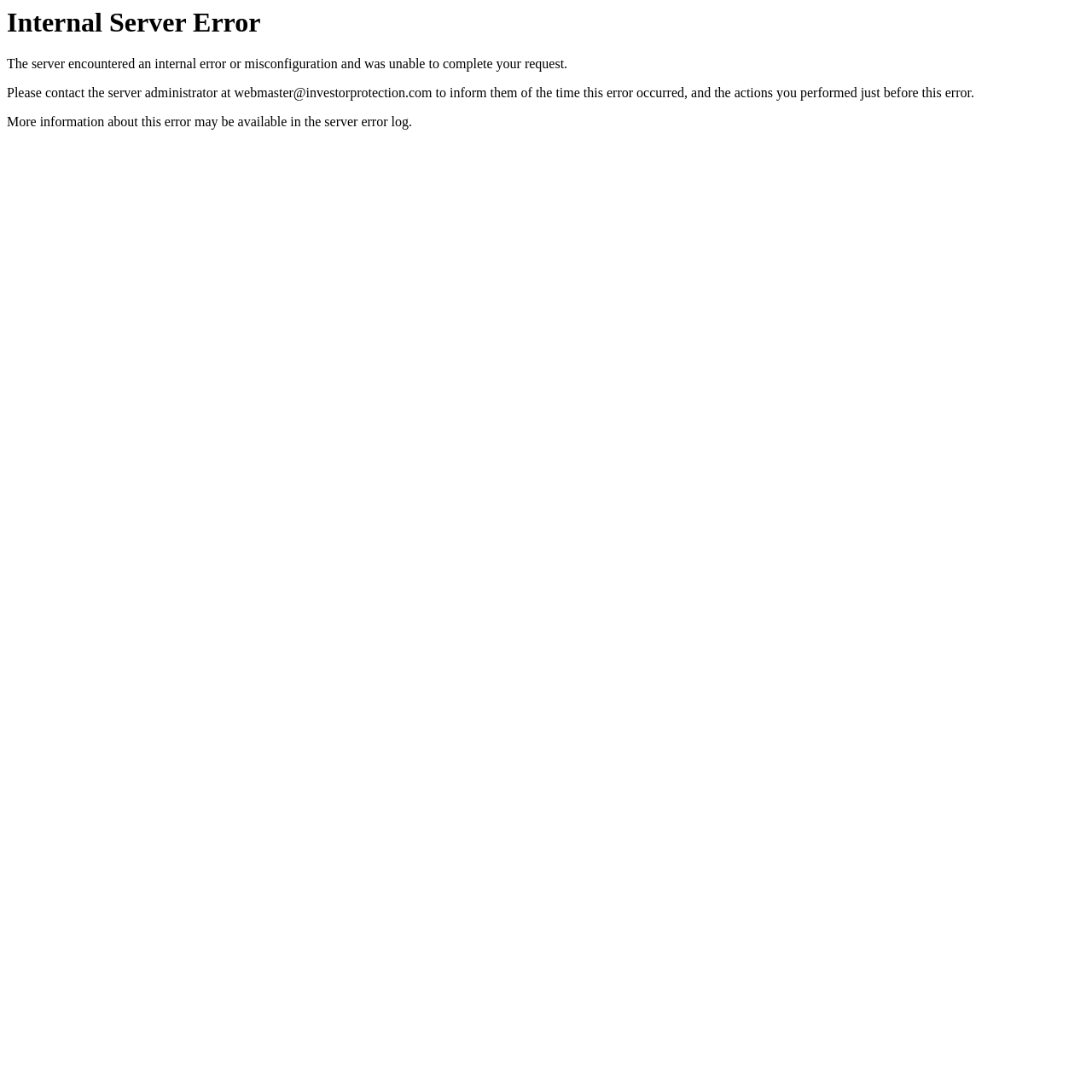Identify the title of the webpage and provide its text content.

Internal Server Error